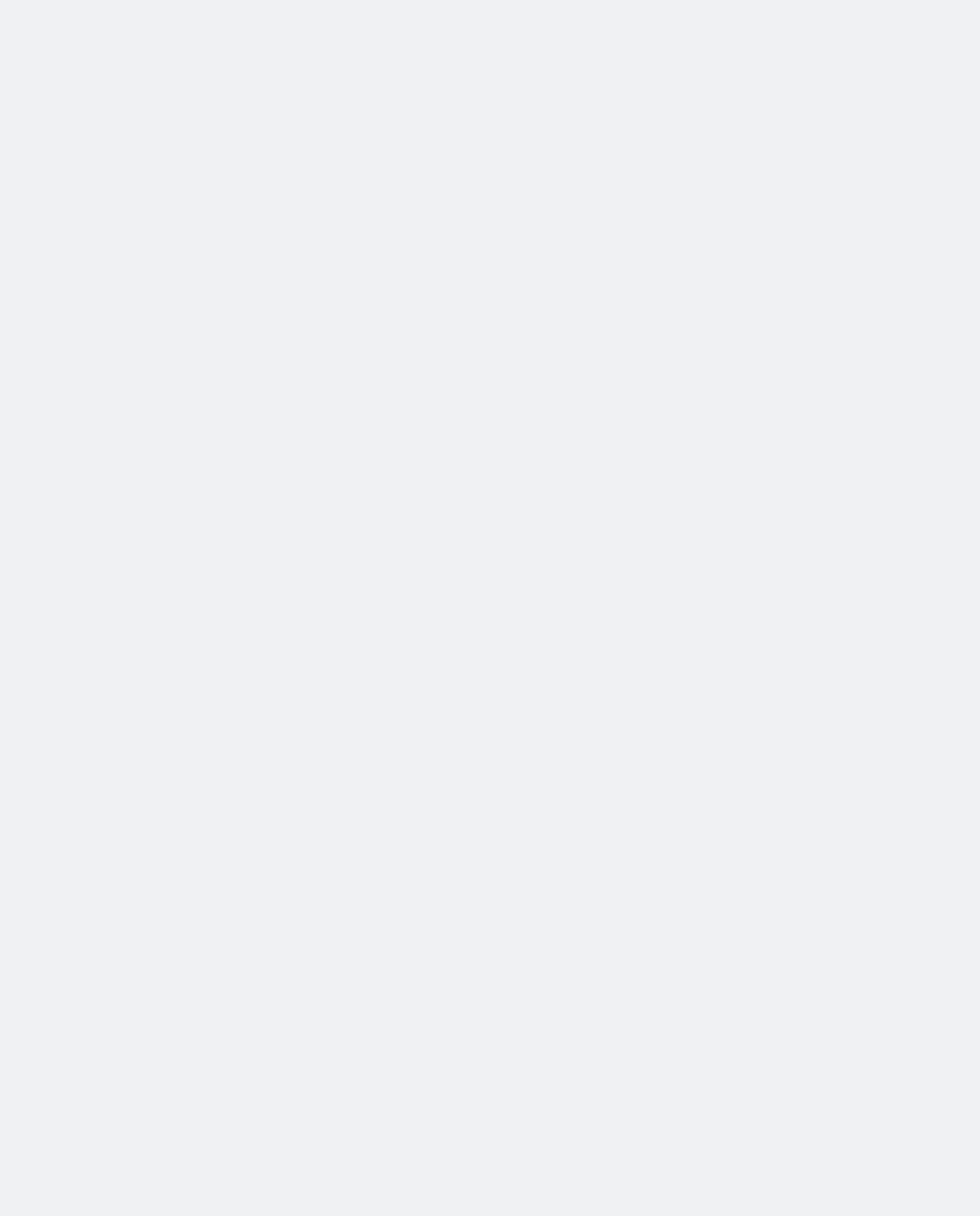What is the Duchess grateful for?
By examining the image, provide a one-word or phrase answer.

staff of the London Clinic